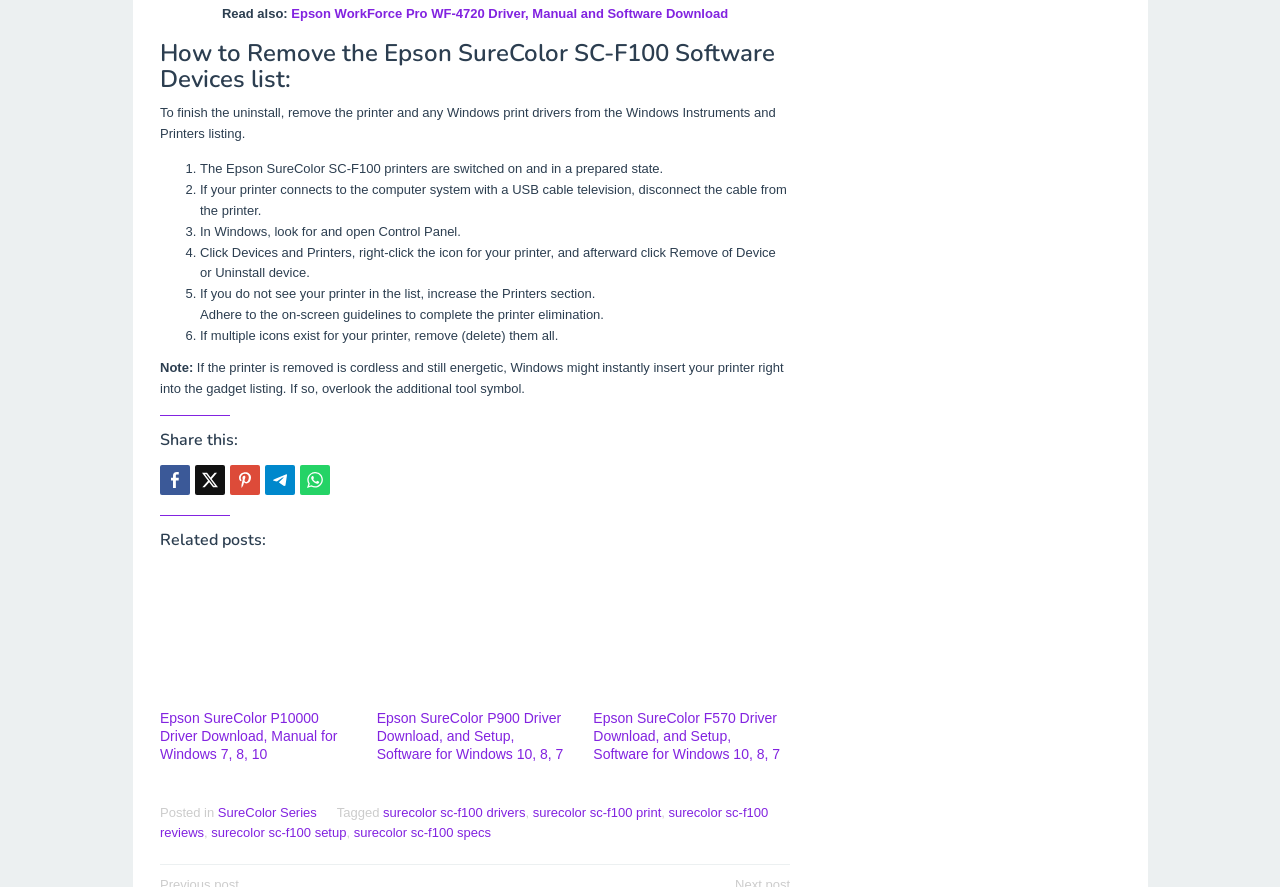Could you determine the bounding box coordinates of the clickable element to complete the instruction: "Click 'Tweet this'"? Provide the coordinates as four float numbers between 0 and 1, i.e., [left, top, right, bottom].

[0.152, 0.525, 0.176, 0.558]